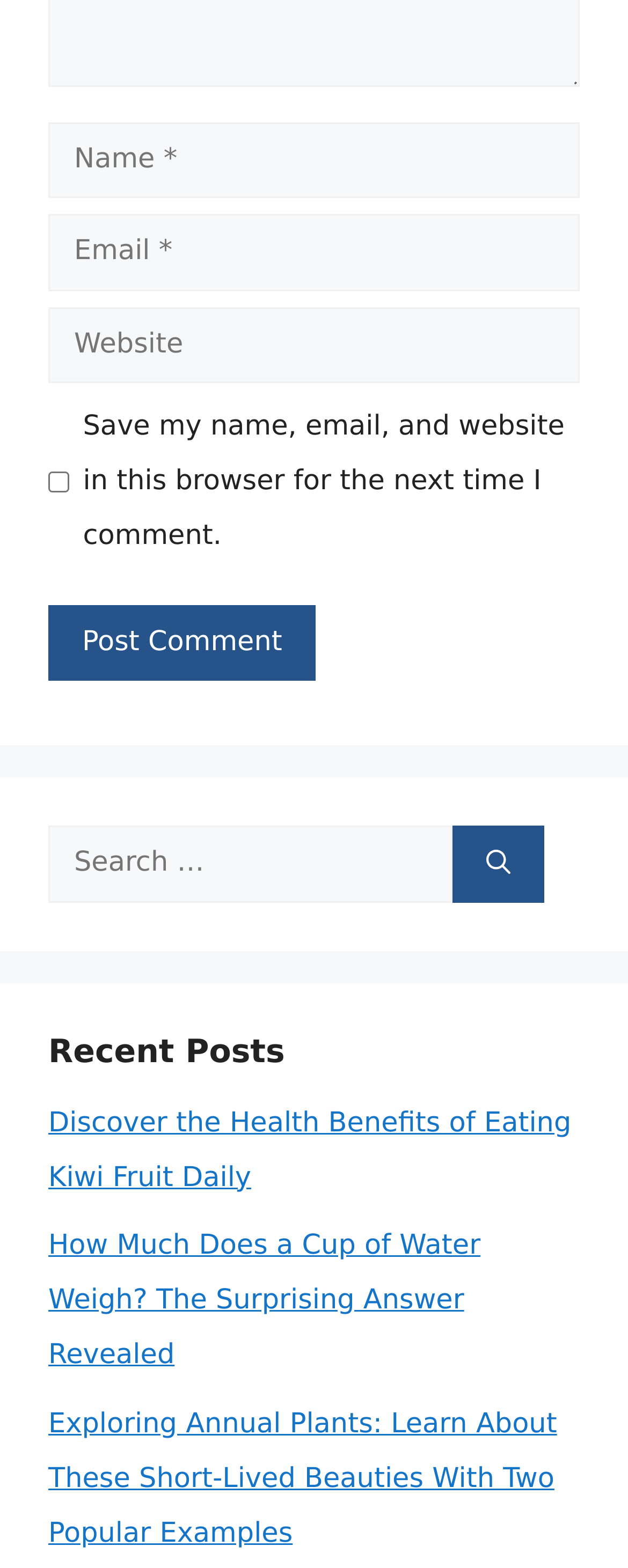Identify the bounding box coordinates of the area you need to click to perform the following instruction: "Read the recent post about kiwi fruit".

[0.077, 0.706, 0.91, 0.761]